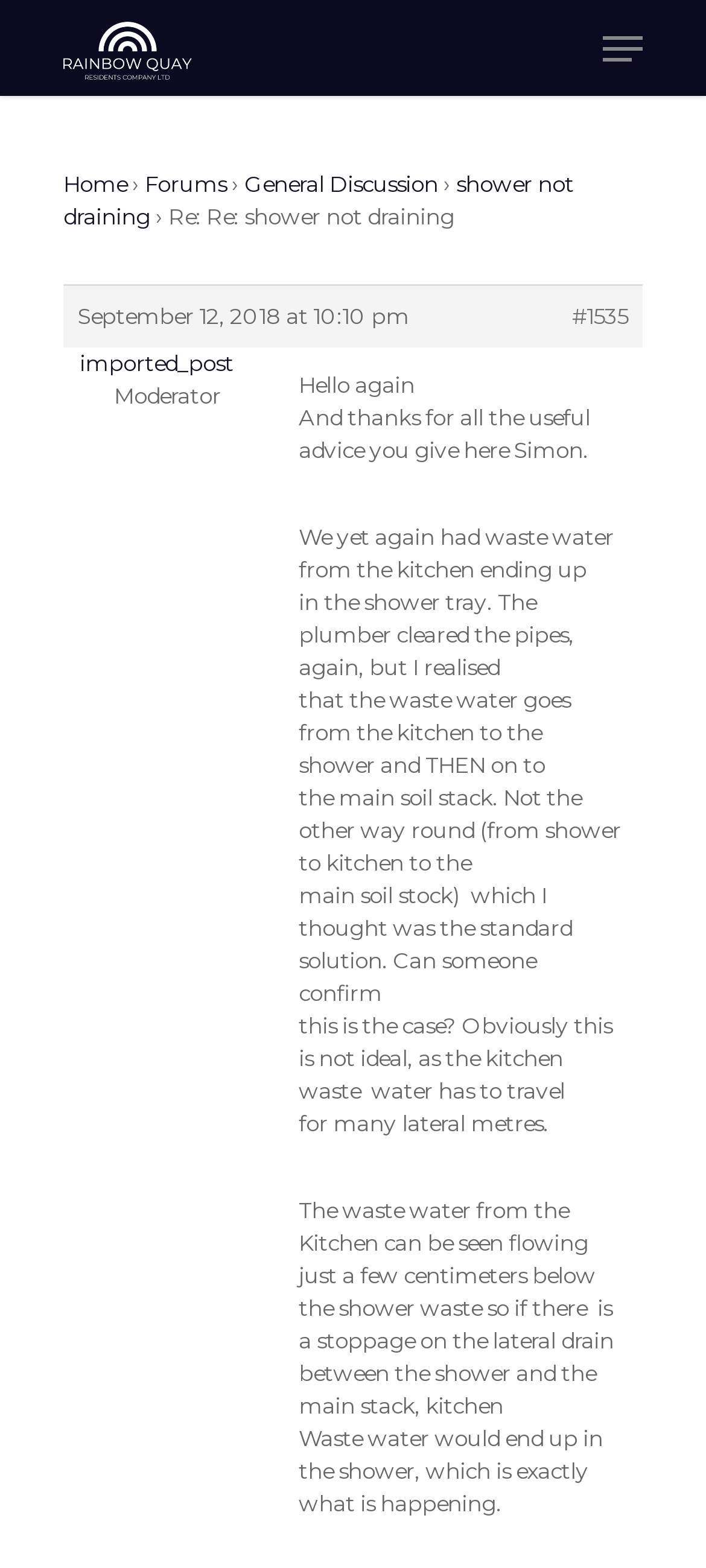Please respond in a single word or phrase: 
What is the role of the author?

Moderator